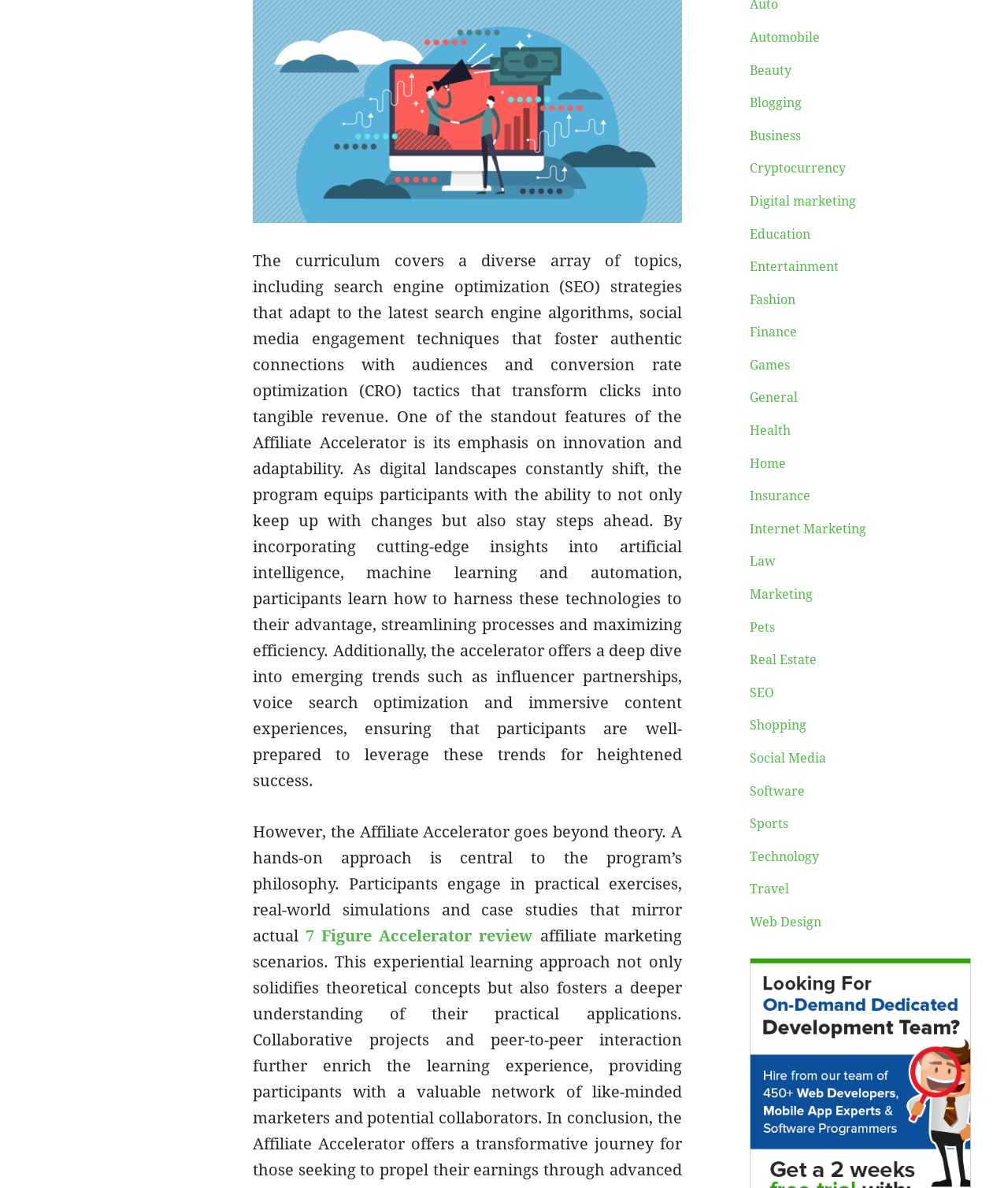Determine the bounding box coordinates for the area you should click to complete the following instruction: "Discover Social Media".

[0.743, 0.632, 0.819, 0.645]